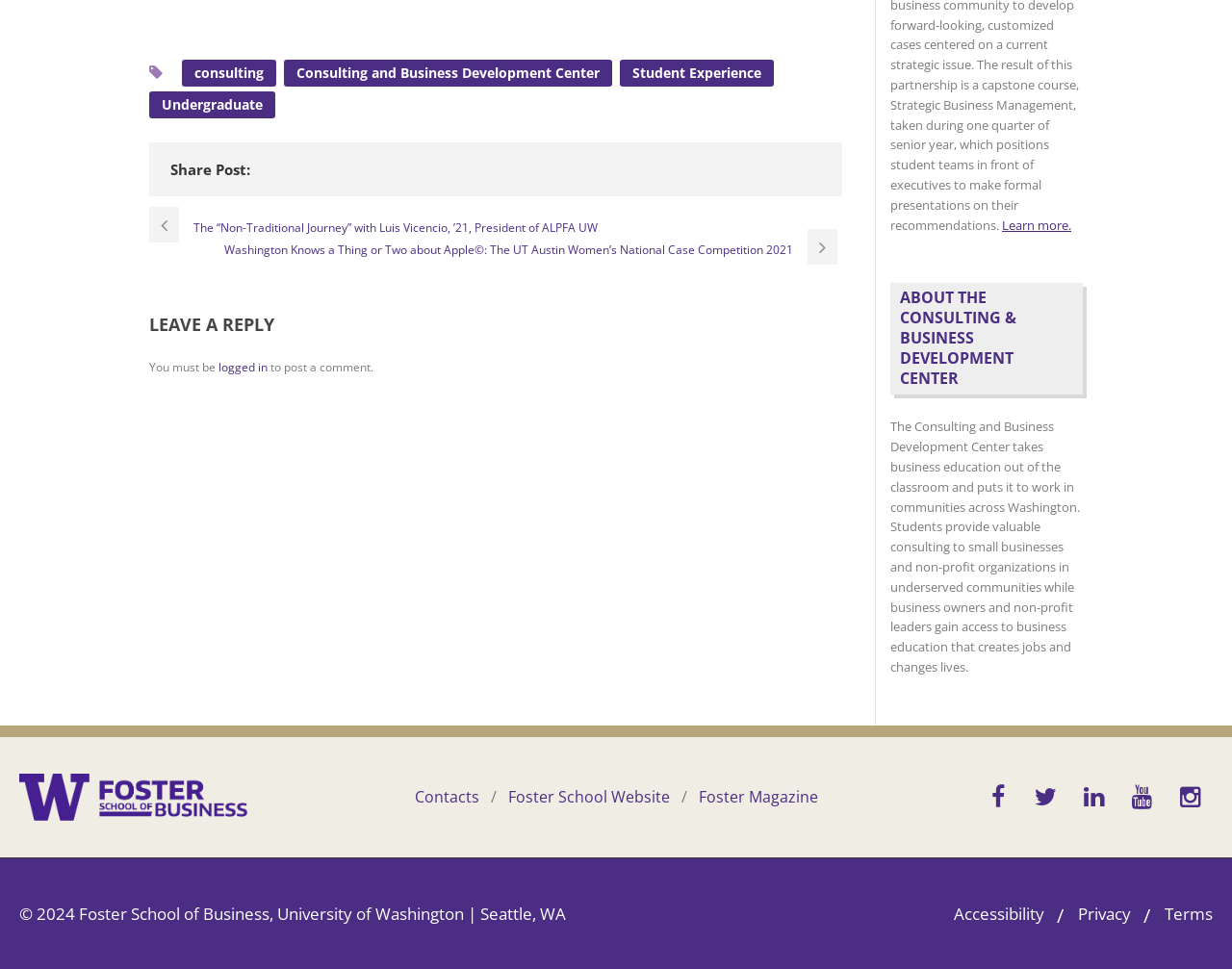Pinpoint the bounding box coordinates of the area that must be clicked to complete this instruction: "Read the article about Hassan Hajjaj".

None